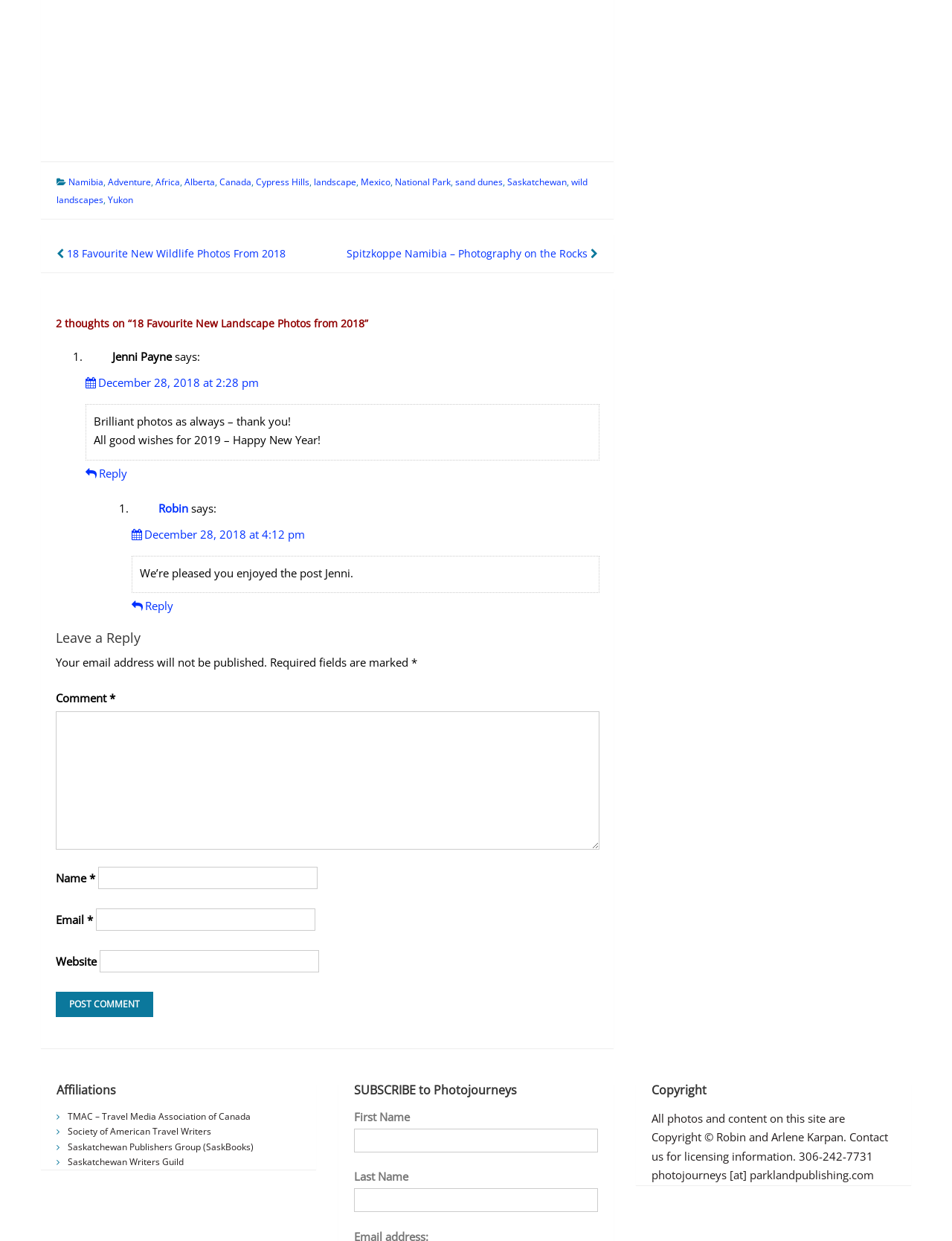Please find the bounding box coordinates of the clickable region needed to complete the following instruction: "Reply to Jenni Payne". The bounding box coordinates must consist of four float numbers between 0 and 1, i.e., [left, top, right, bottom].

[0.089, 0.375, 0.133, 0.387]